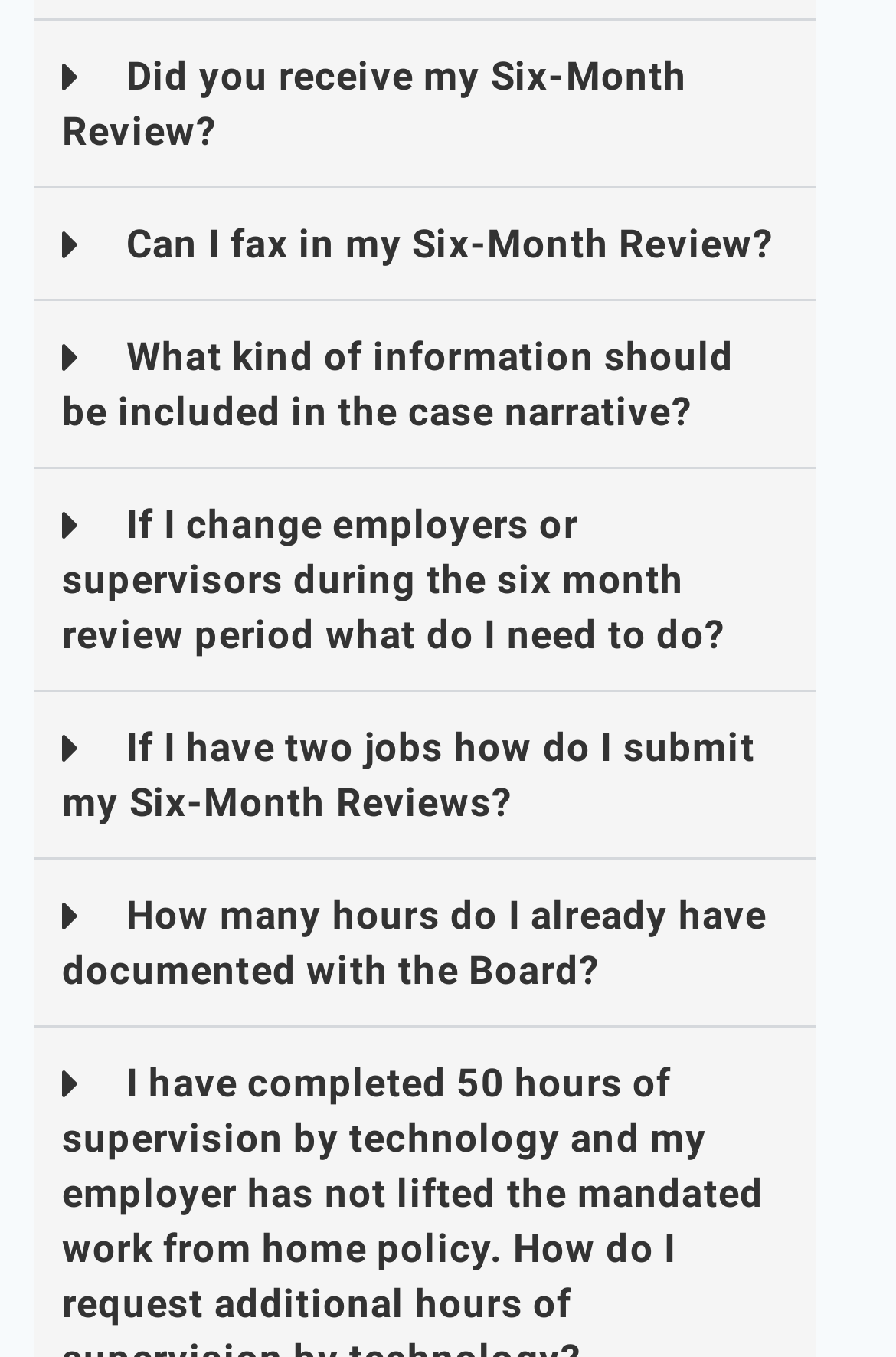Determine the bounding box coordinates of the target area to click to execute the following instruction: "View 'What kind of information should be included in the case narrative?'."

[0.038, 0.222, 0.91, 0.346]